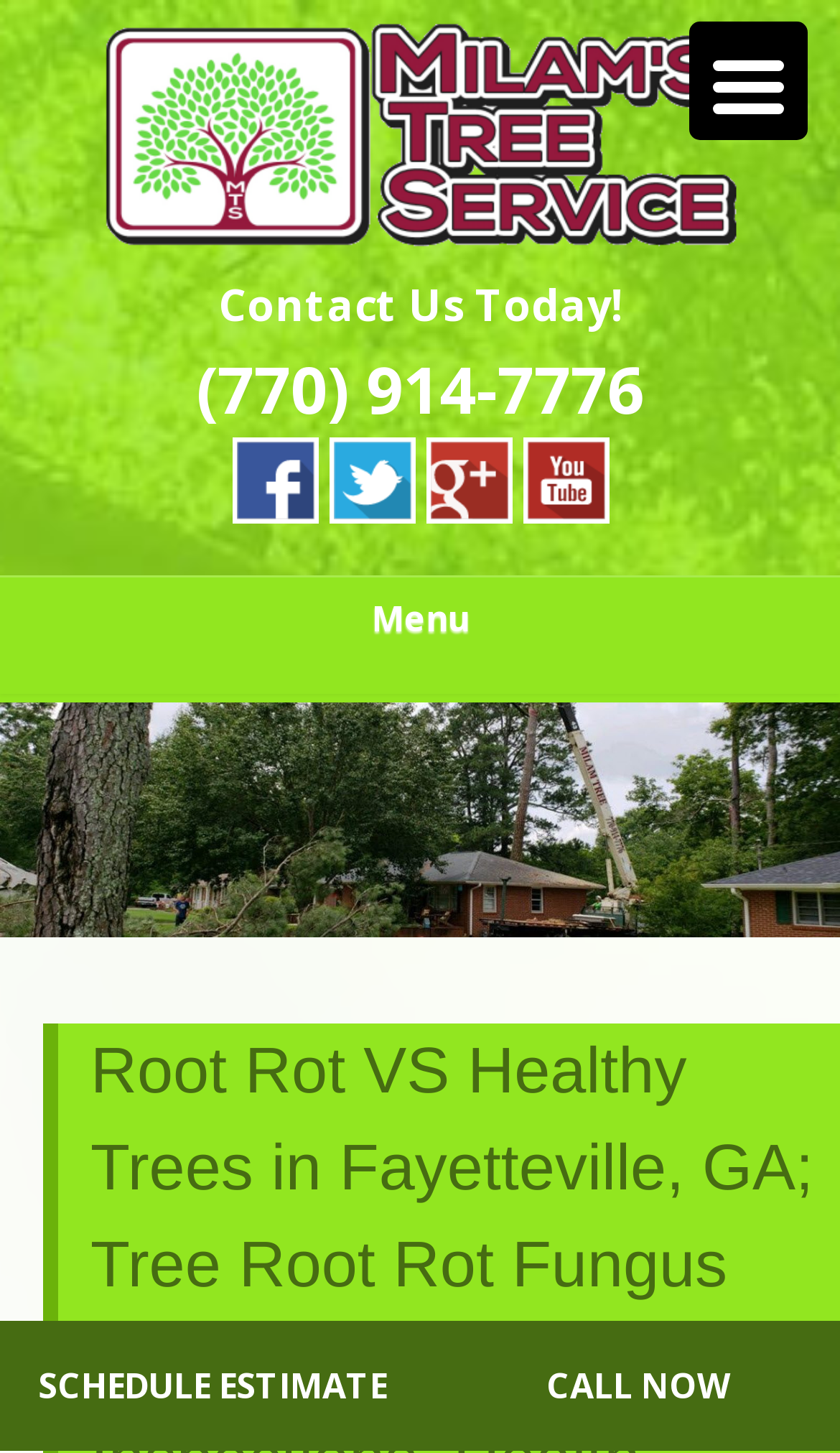What is the phone number to contact the company?
Using the image as a reference, deliver a detailed and thorough answer to the question.

I found the answer by looking at the static text element with the phone number, which is located near the 'Contact Us Today!' text and is likely the contact information for the company.